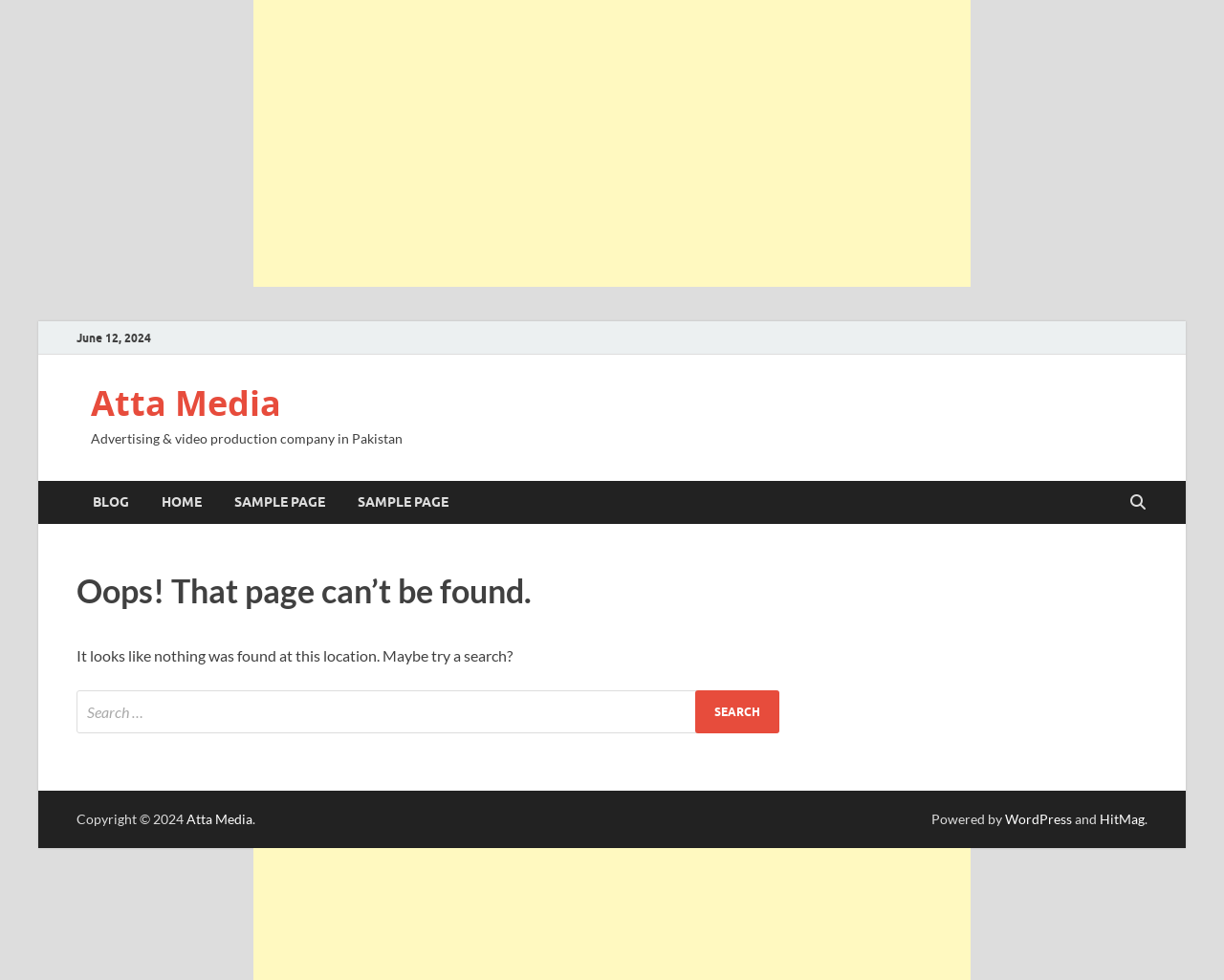Using the details from the image, please elaborate on the following question: What is the company name mentioned on the webpage?

I found the company name 'Atta Media' mentioned on the webpage, which is displayed as a link at the top section of the page, and also at the bottom section of the page as part of the copyright information.